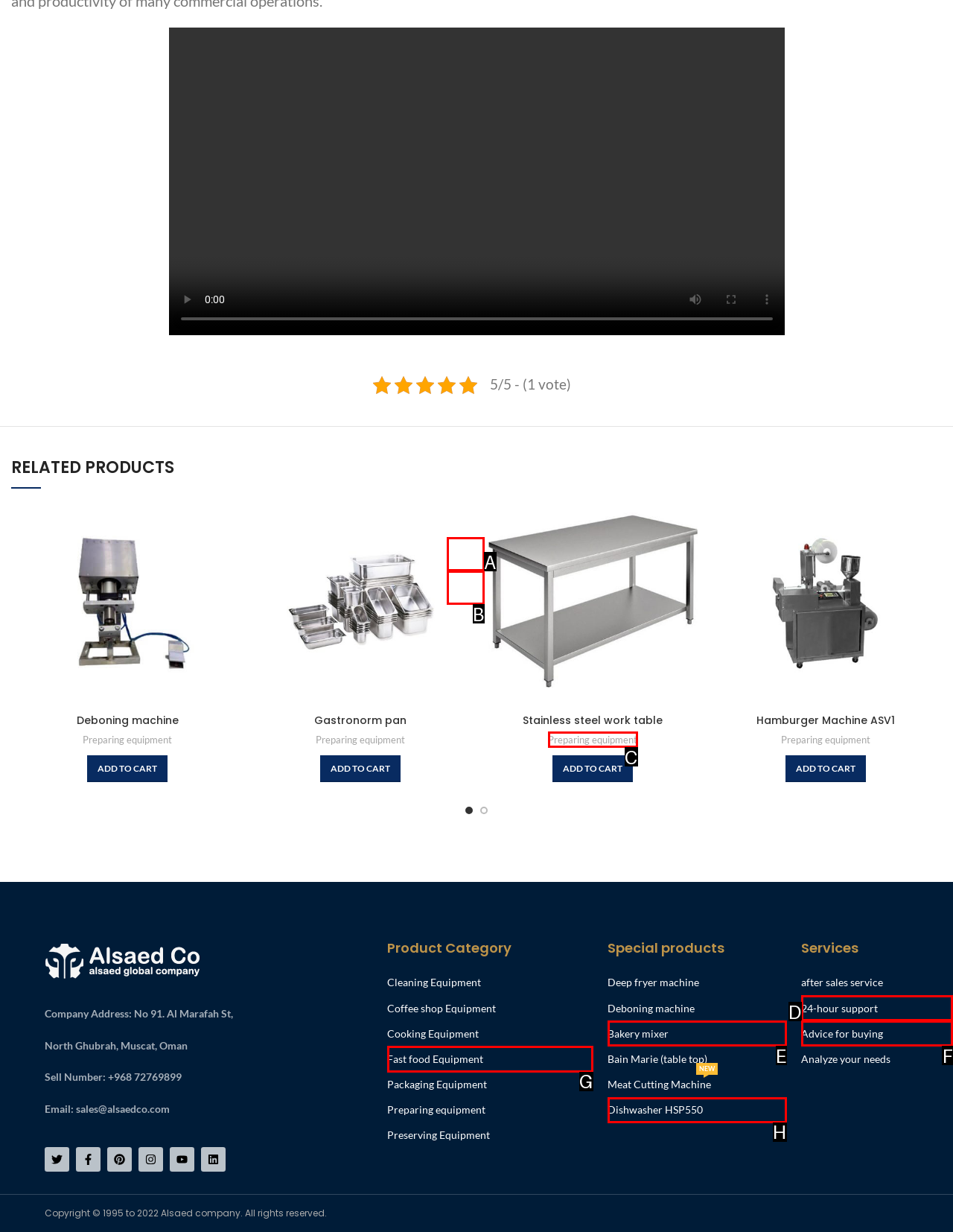Identify the HTML element that corresponds to the description: Fast food Equipment Provide the letter of the matching option directly from the choices.

G